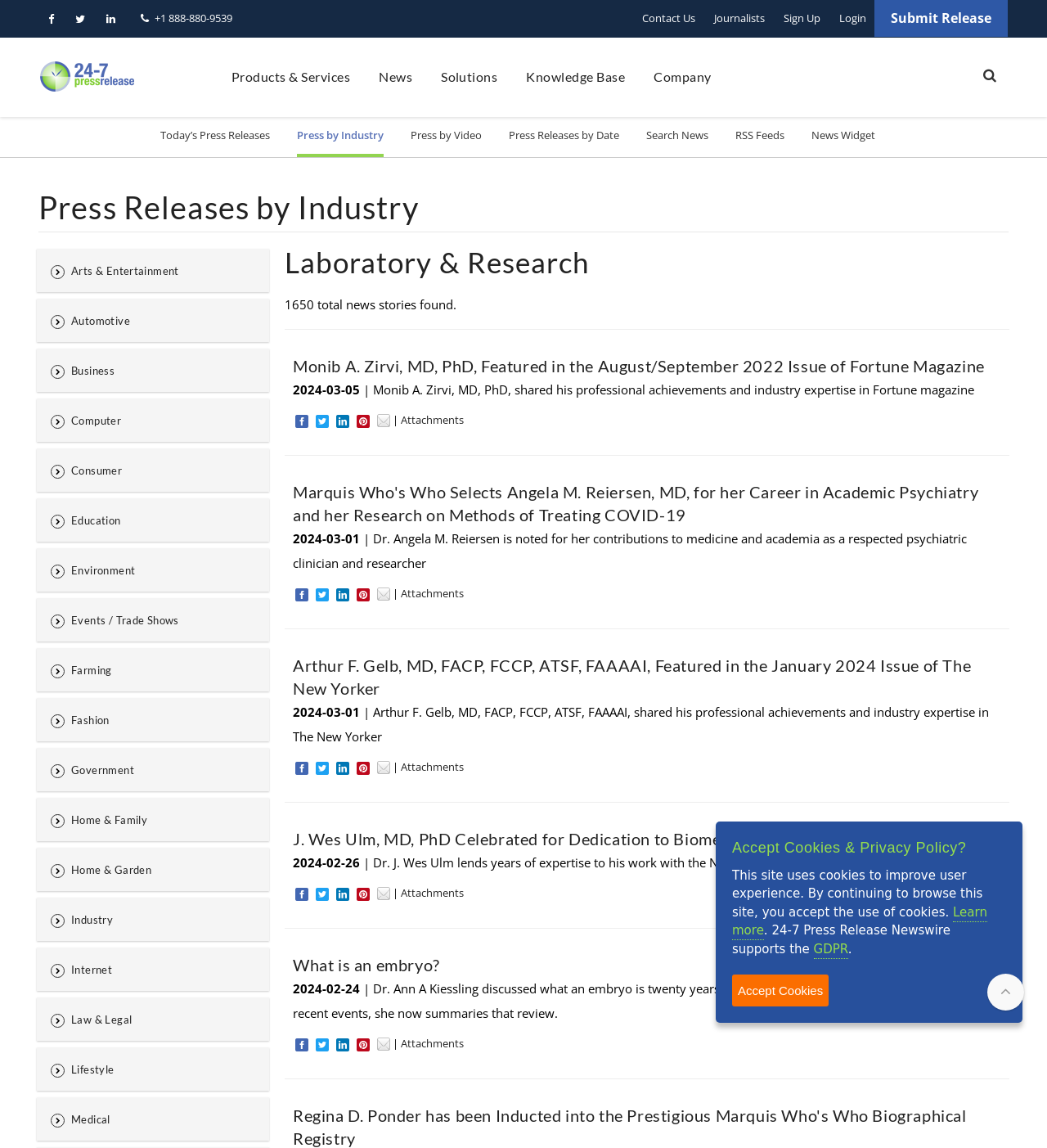What is the title of the first news story?
Please elaborate on the answer to the question with detailed information.

This answer can be obtained by looking at the link text of the first news story on the webpage, which is located below the separator line.